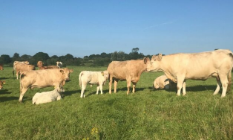What are the cattle doing in the field?
Using the image, provide a concise answer in one word or a short phrase.

Grazing and foraging